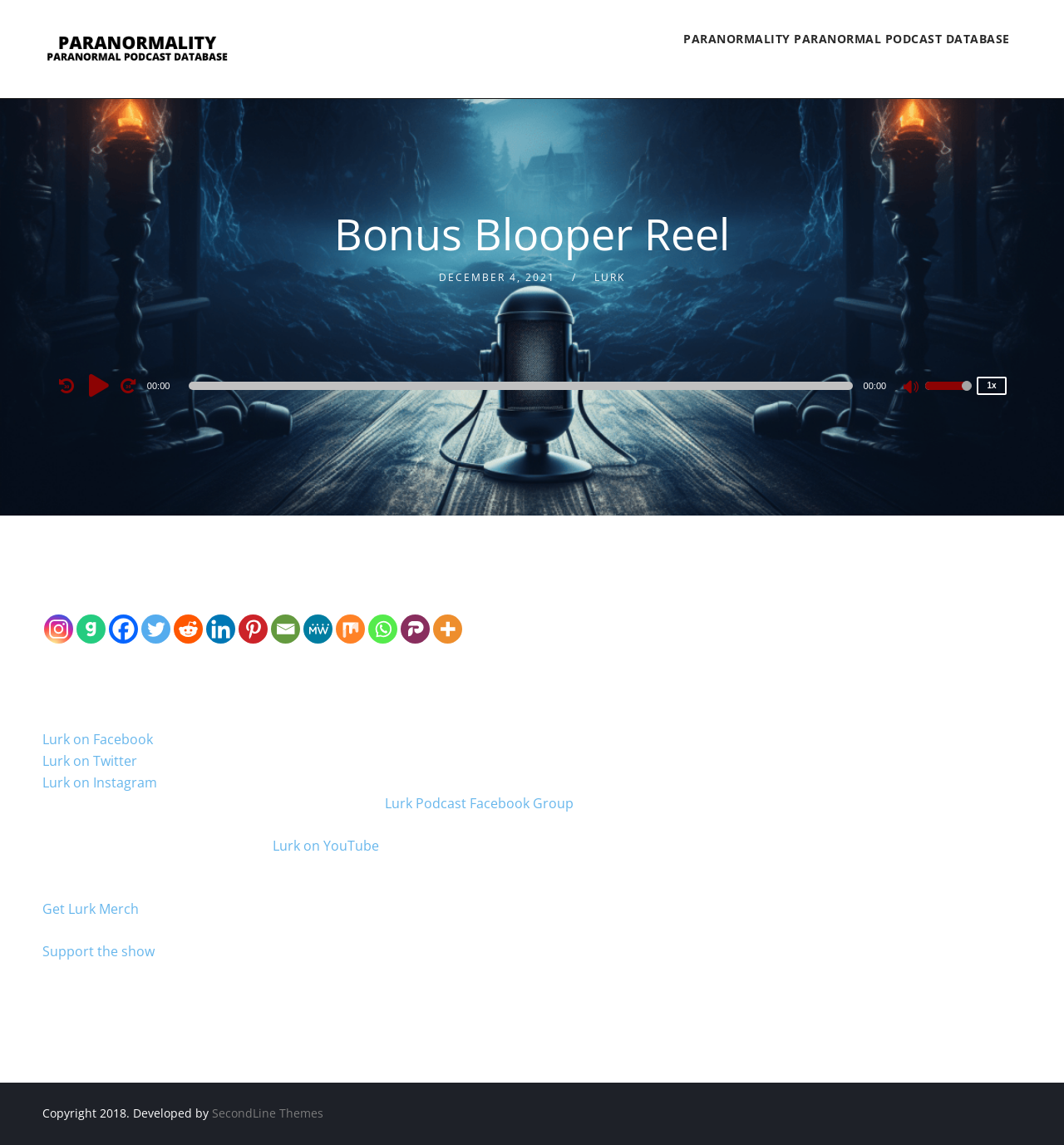Use a single word or phrase to answer this question: 
What is the name of the podcast?

Paranormality Radio